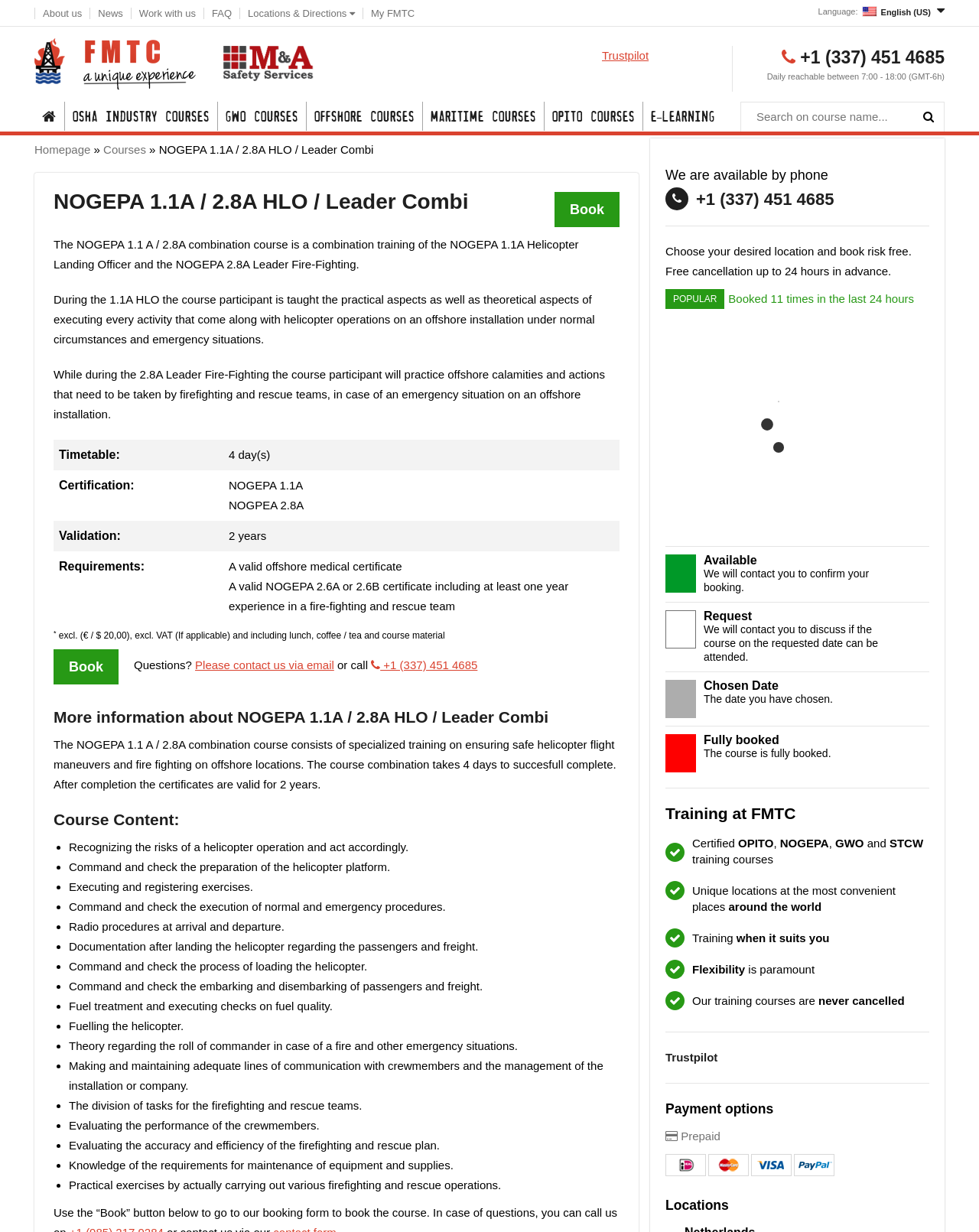What is the name of the course?
Provide a thorough and detailed answer to the question.

I found the answer by looking at the heading of the webpage, which clearly states the name of the course as 'NOGEPA 1.1A / 2.8A HLO Leader Combi'.